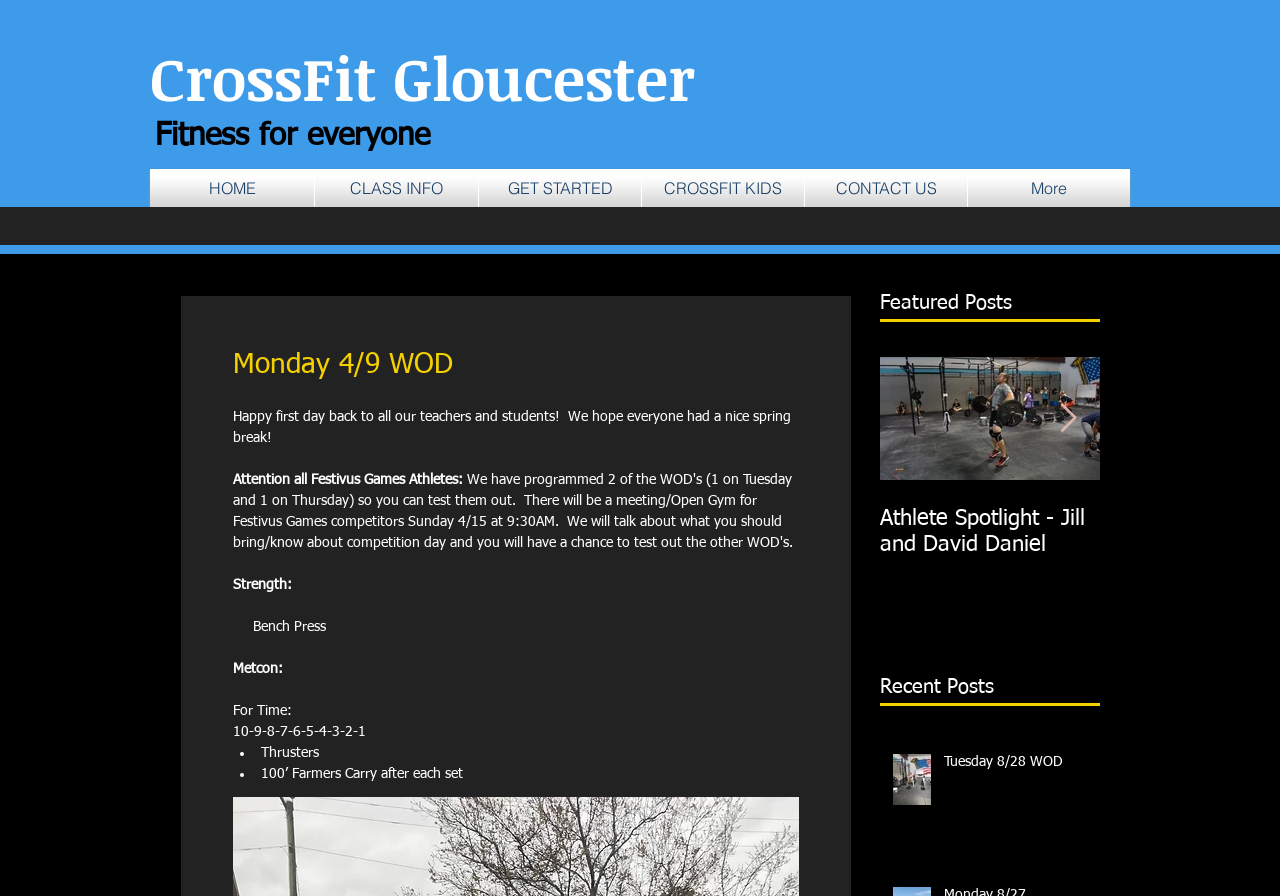What is the title of the first featured post?
Based on the image, give a one-word or short phrase answer.

Athlete Spotlight - Jill and David Daniel